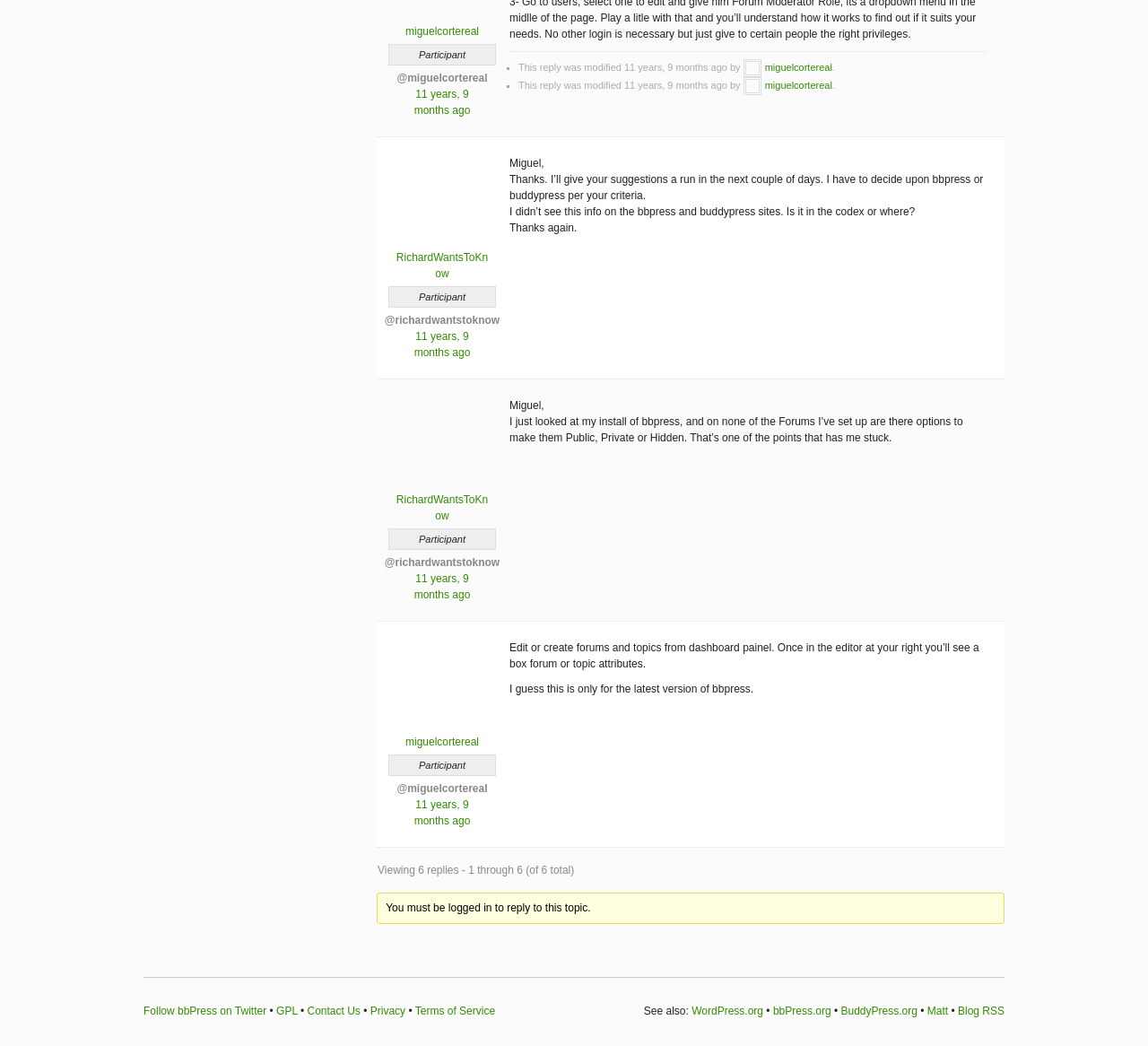Provide the bounding box coordinates of the HTML element described by the text: "Terms of Service". The coordinates should be in the format [left, top, right, bottom] with values between 0 and 1.

[0.362, 0.96, 0.431, 0.972]